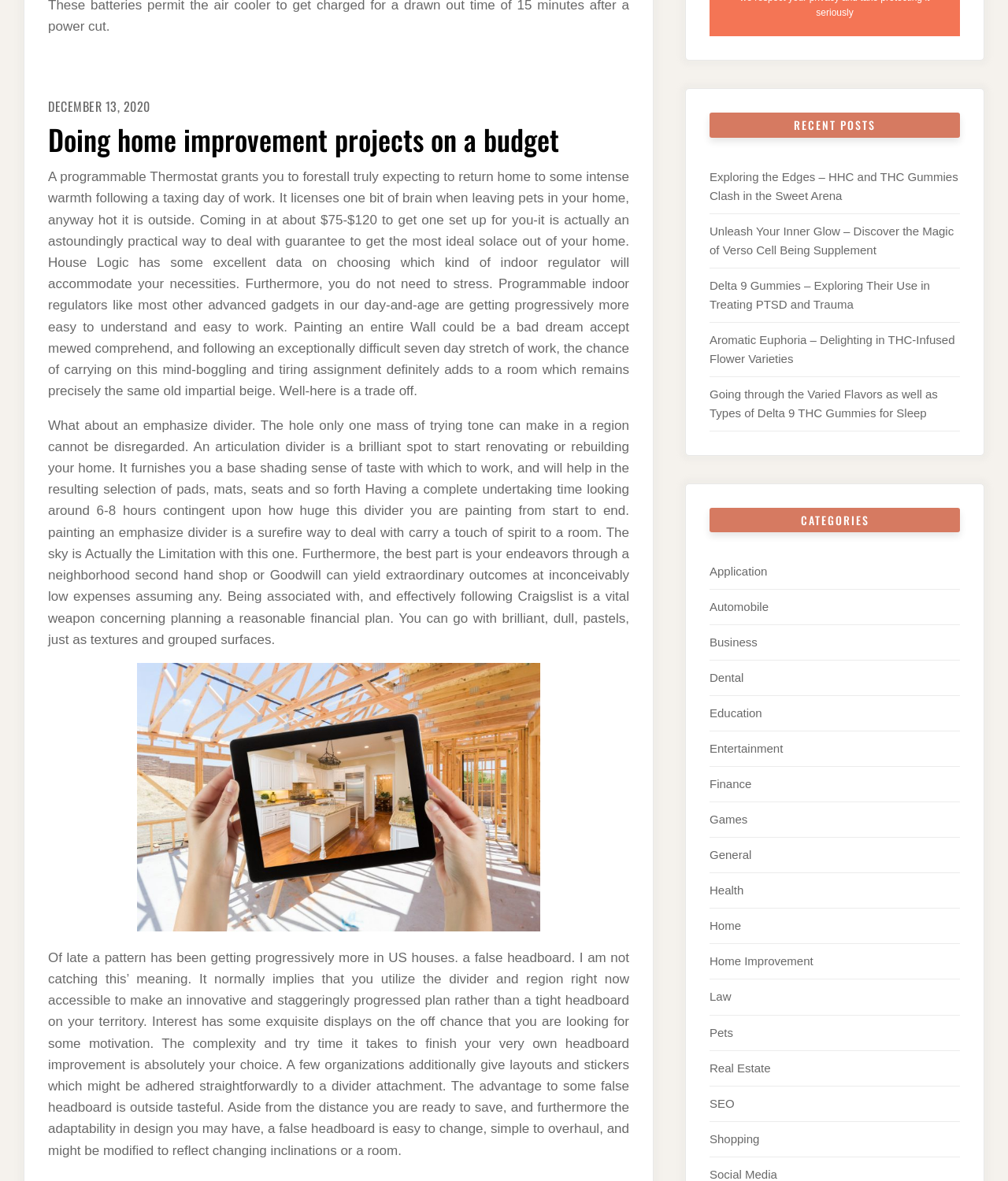What is an accent wall?
Please answer the question with a detailed response using the information from the screenshot.

The article mentions 'an emphasize divider' which 'furnishes you a base shading sense of taste with which to work', indicating that an accent wall is a wall with a different color or design that adds a touch of spirit to a room.